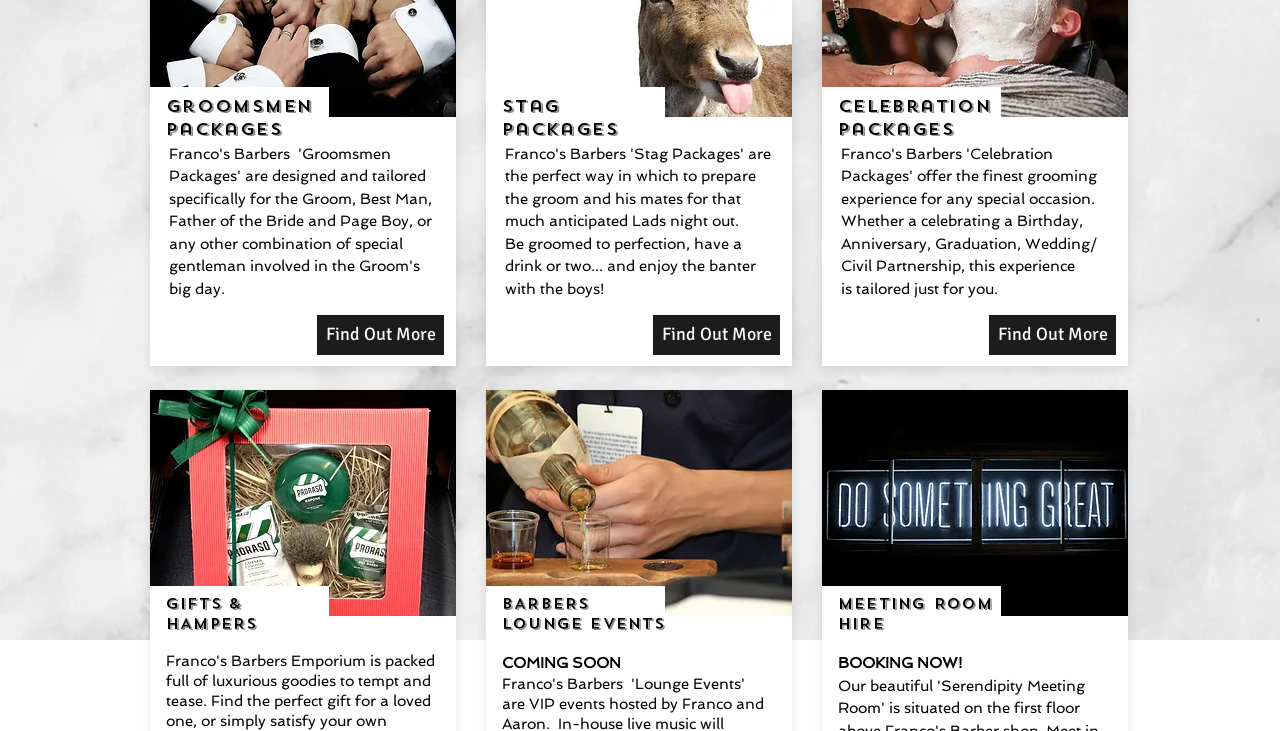Given the element description Find Out More, predict the bounding box coordinates for the UI element in the webpage screenshot. The format should be (top-left x, top-left y, bottom-right x, bottom-right y), and the values should be between 0 and 1.

[0.51, 0.431, 0.609, 0.486]